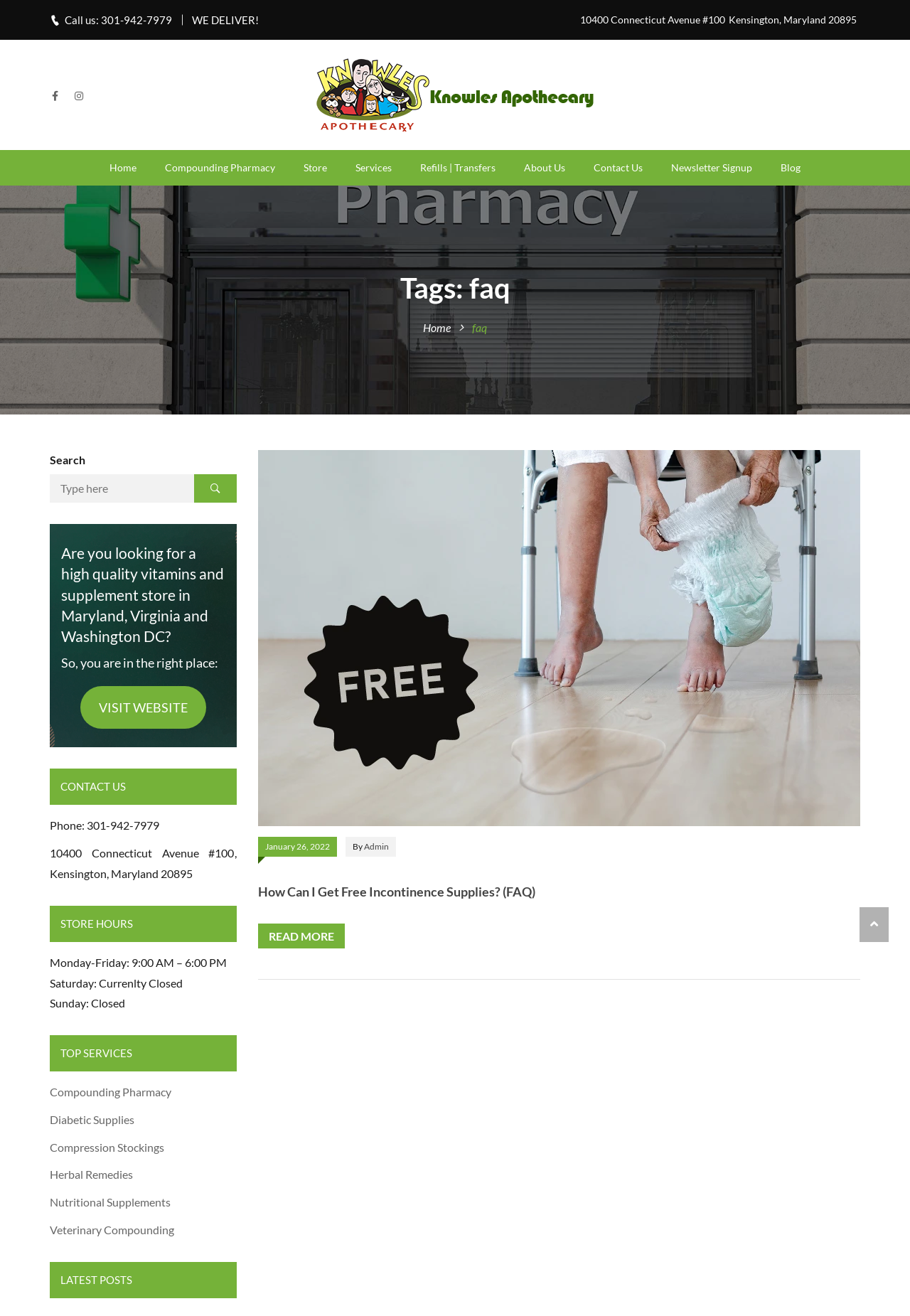Identify the bounding box coordinates for the region of the element that should be clicked to carry out the instruction: "Visit the website". The bounding box coordinates should be four float numbers between 0 and 1, i.e., [left, top, right, bottom].

[0.088, 0.521, 0.226, 0.554]